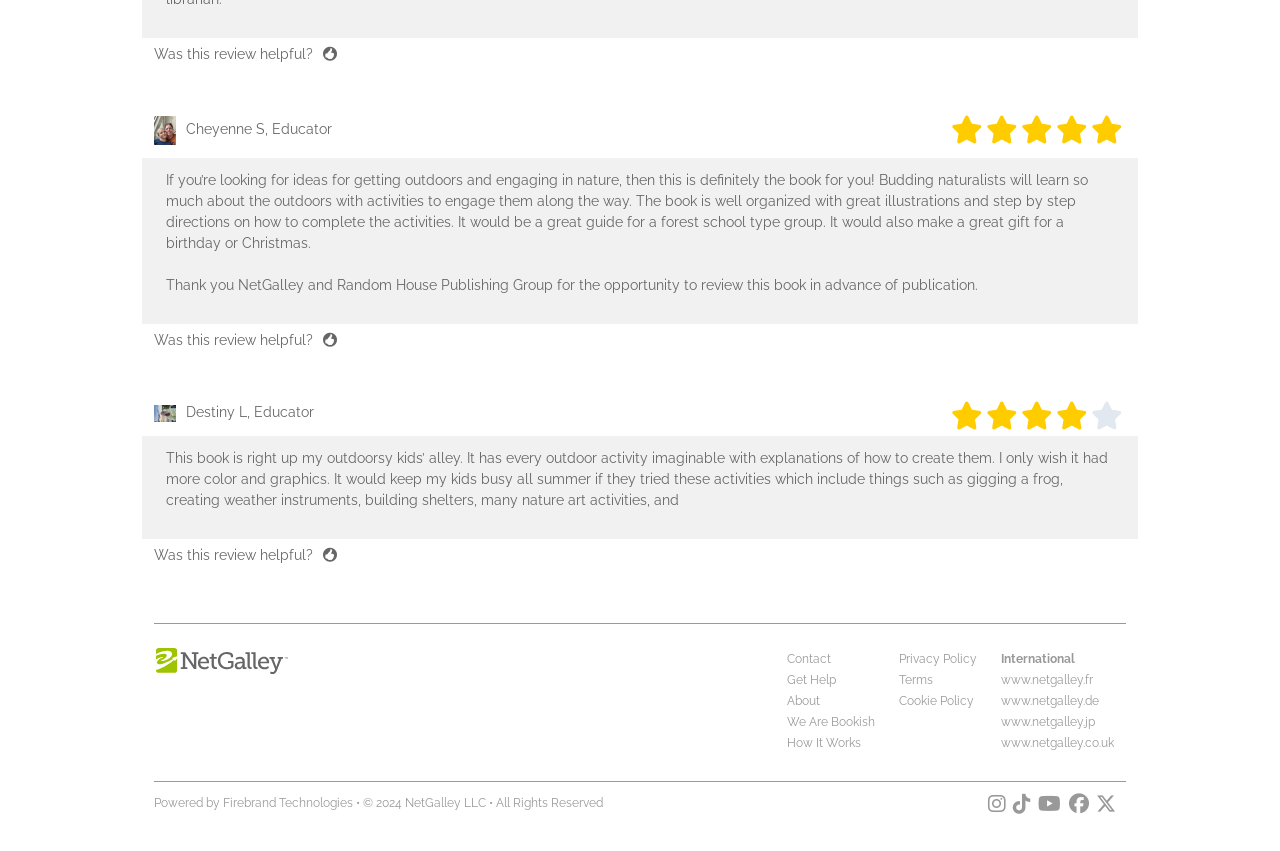Please mark the clickable region by giving the bounding box coordinates needed to complete this instruction: "Click the link to contact NetGalley".

[0.615, 0.766, 0.649, 0.782]